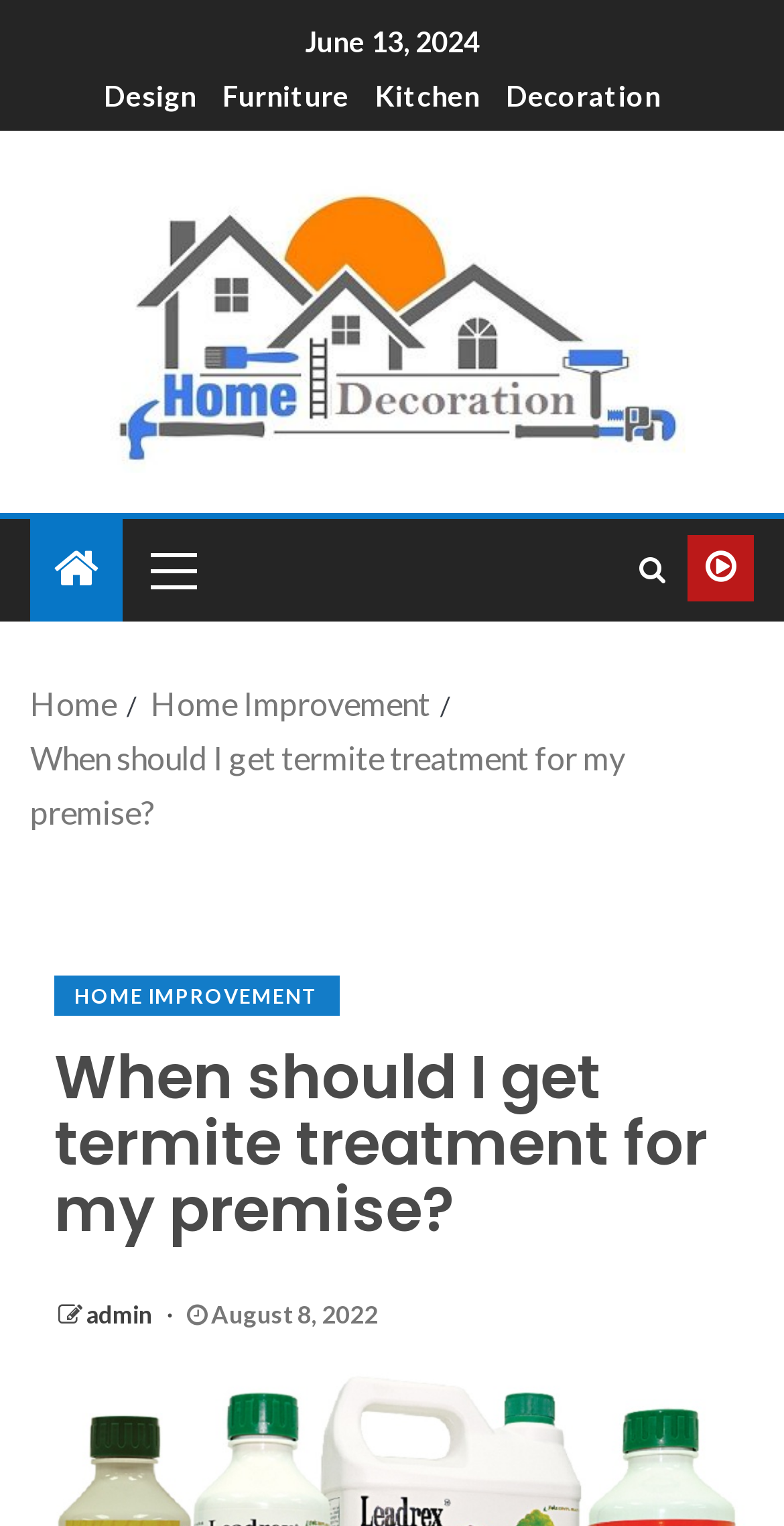Based on the element description "Furniture", predict the bounding box coordinates of the UI element.

[0.283, 0.051, 0.445, 0.074]